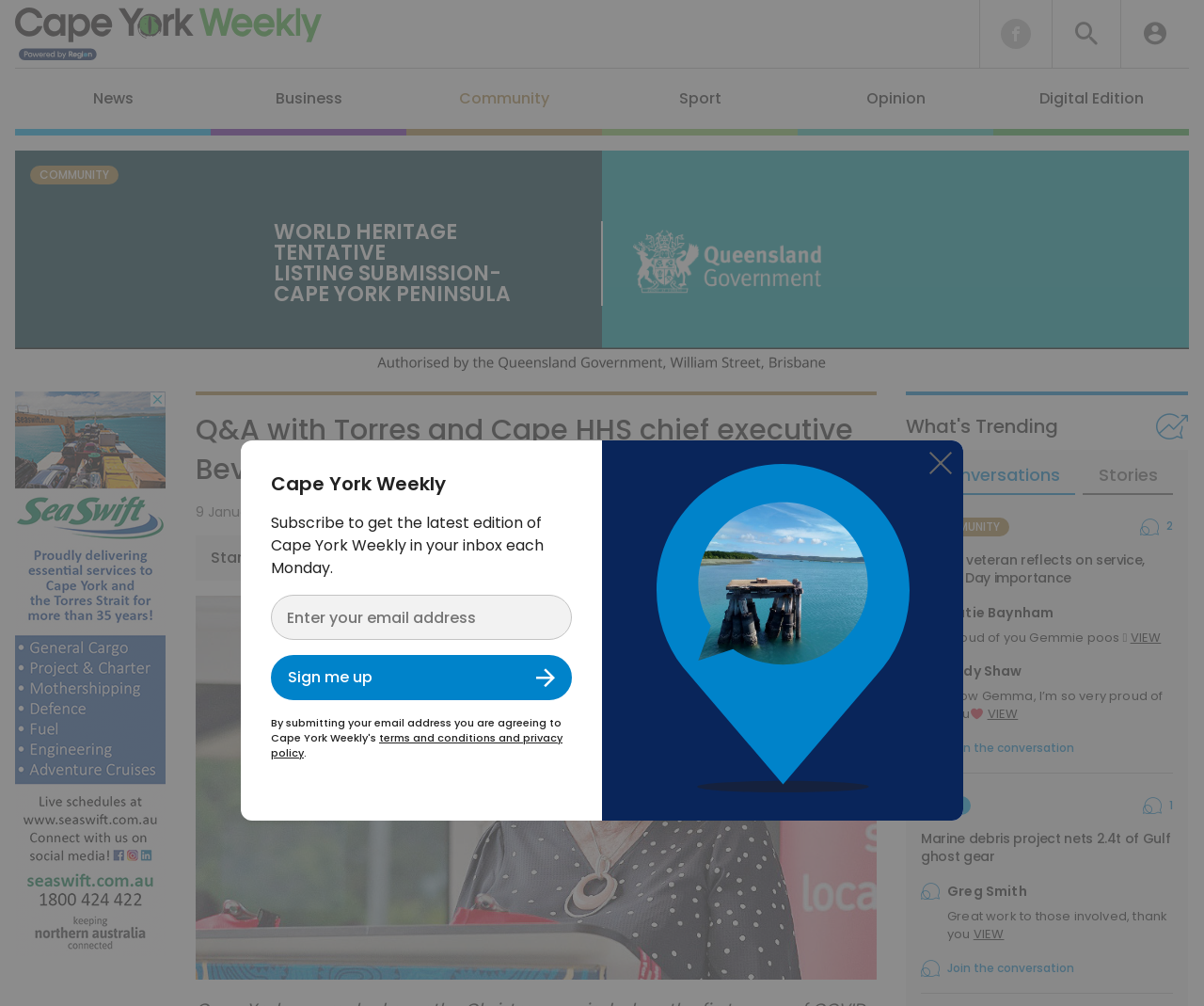Who is the author of the Q&A article?
Answer the question with a detailed and thorough explanation.

The author of the Q&A article can be found below the heading 'Q&A with Torres and Cape HHS chief executive Bev Hamerton', where it says 'Matt Nicholls'.